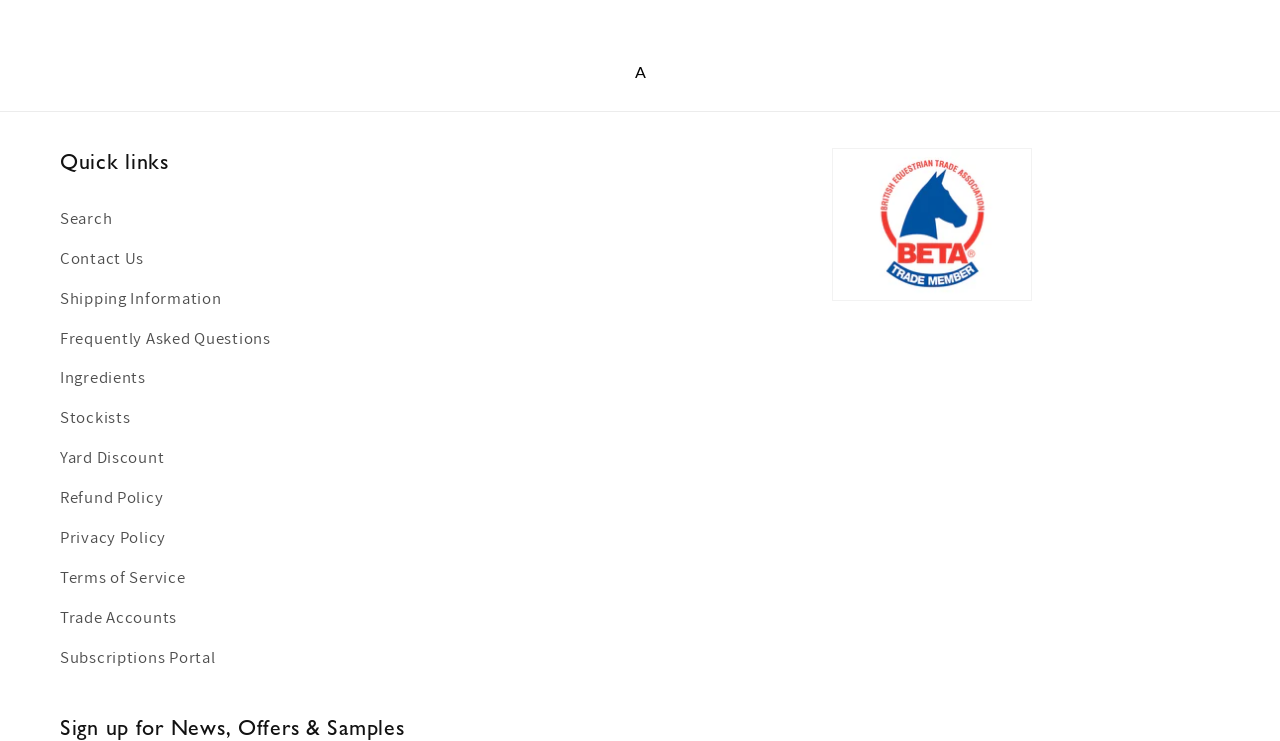Refer to the image and provide an in-depth answer to the question:
What is the last quick link?

The last quick link is 'Subscriptions Portal' because it is the last link under the 'Quick links' heading, located at the bottom of the quick links section.